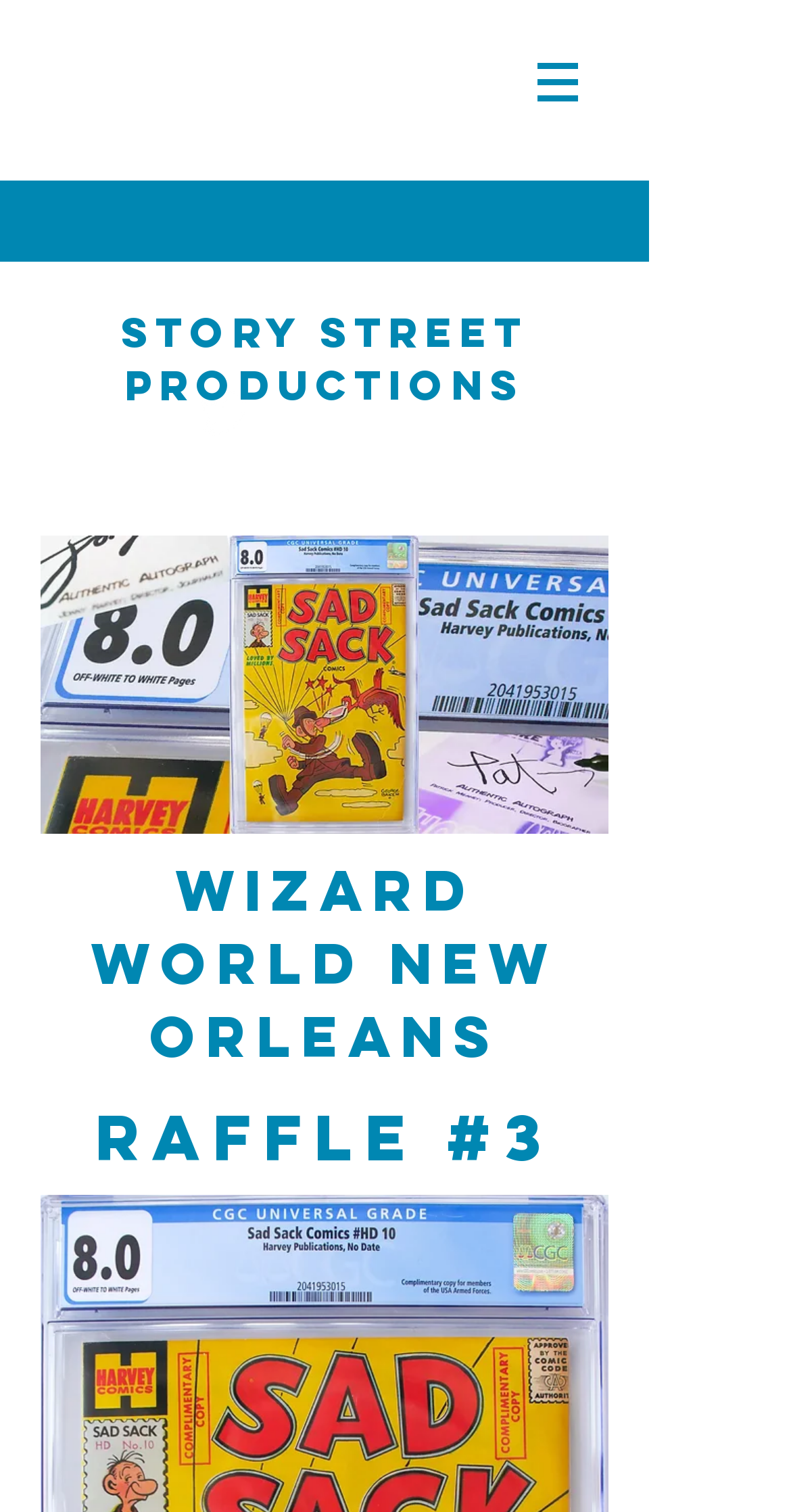Determine the main heading text of the webpage.

wizard world new orleans